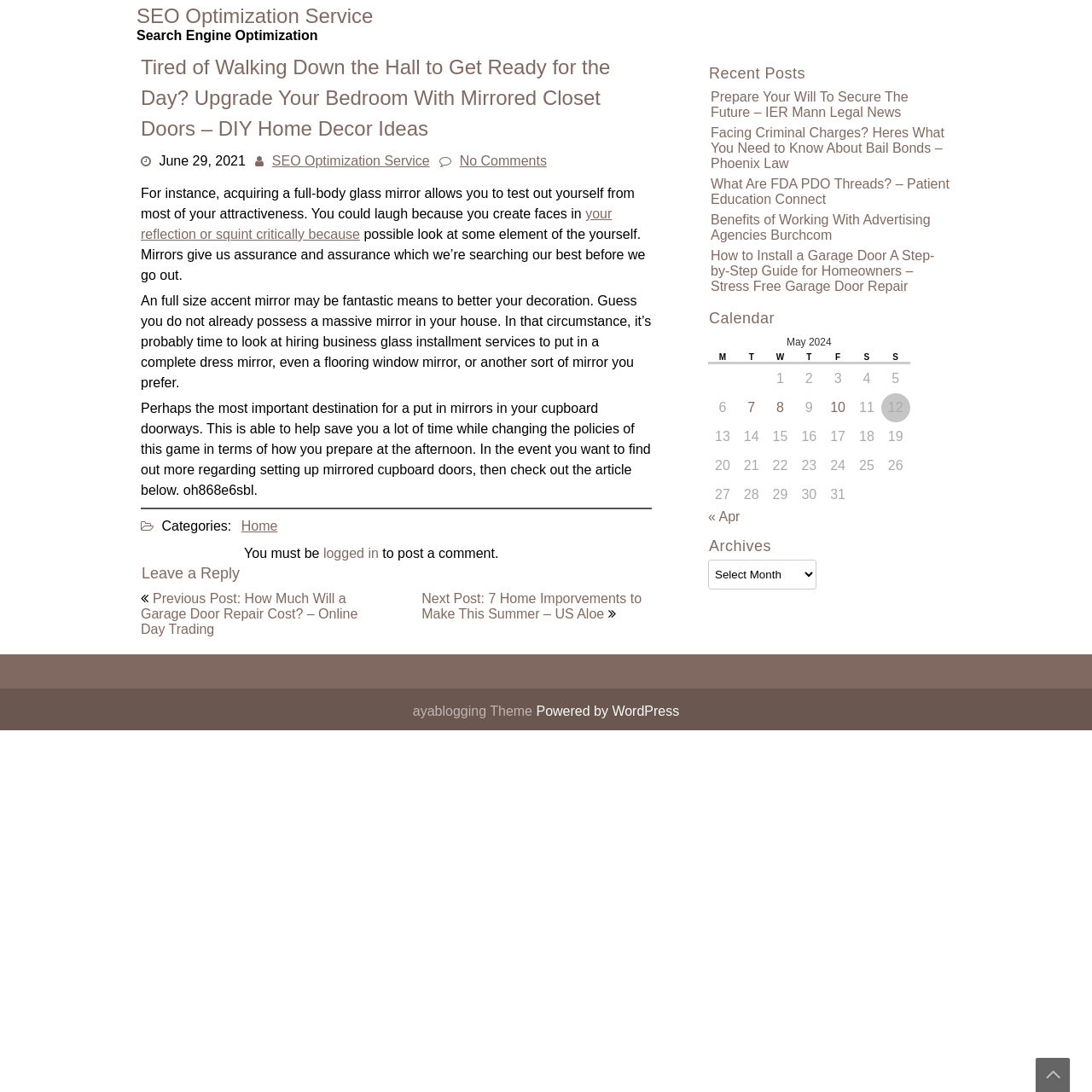What is the title of the previous post?
Using the visual information from the image, give a one-word or short-phrase answer.

How Much Will a Garage Door Repair Cost?